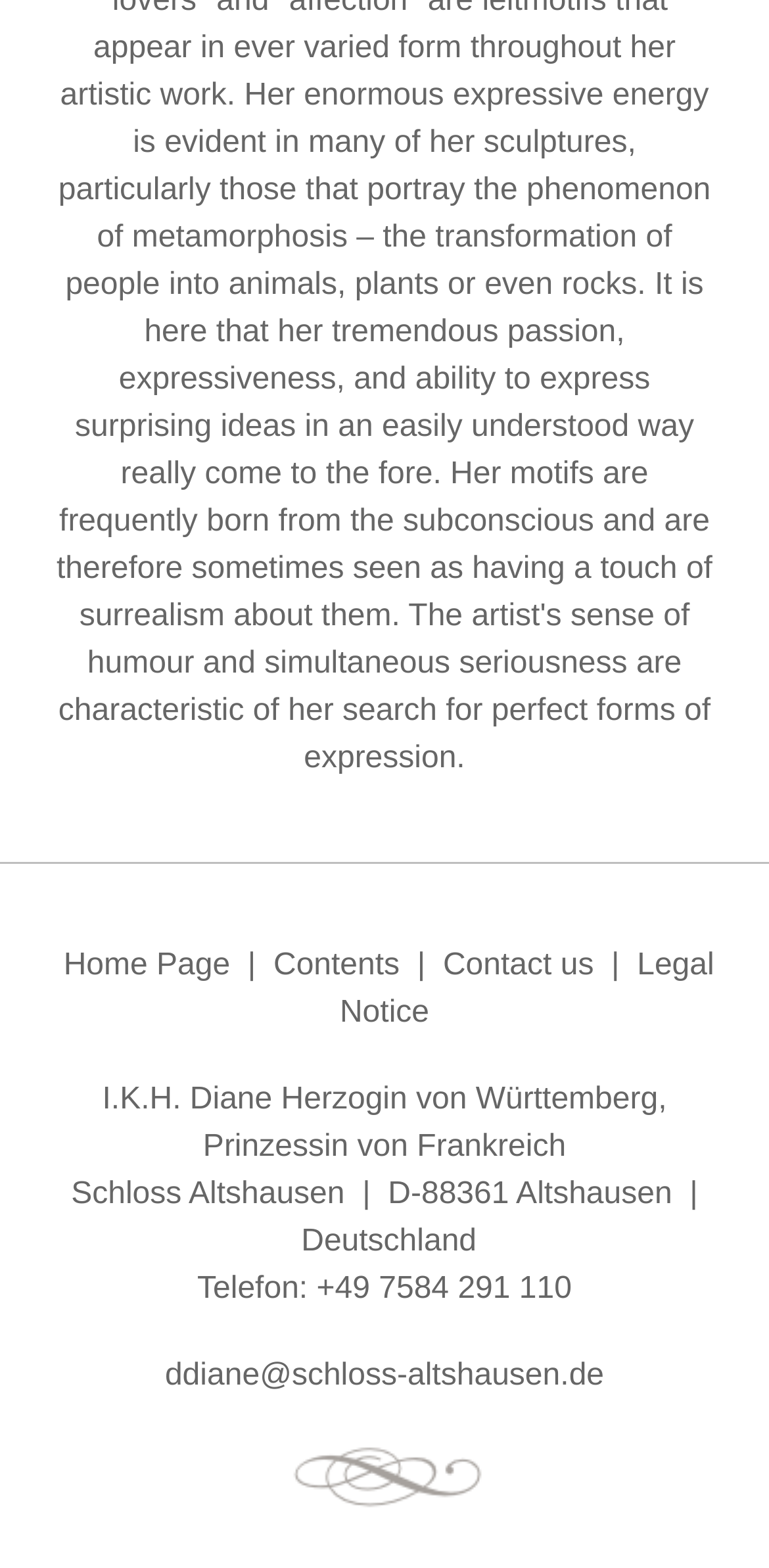Answer the question below with a single word or a brief phrase: 
What is the name of the princess mentioned?

Diane Herzogin von Württemberg